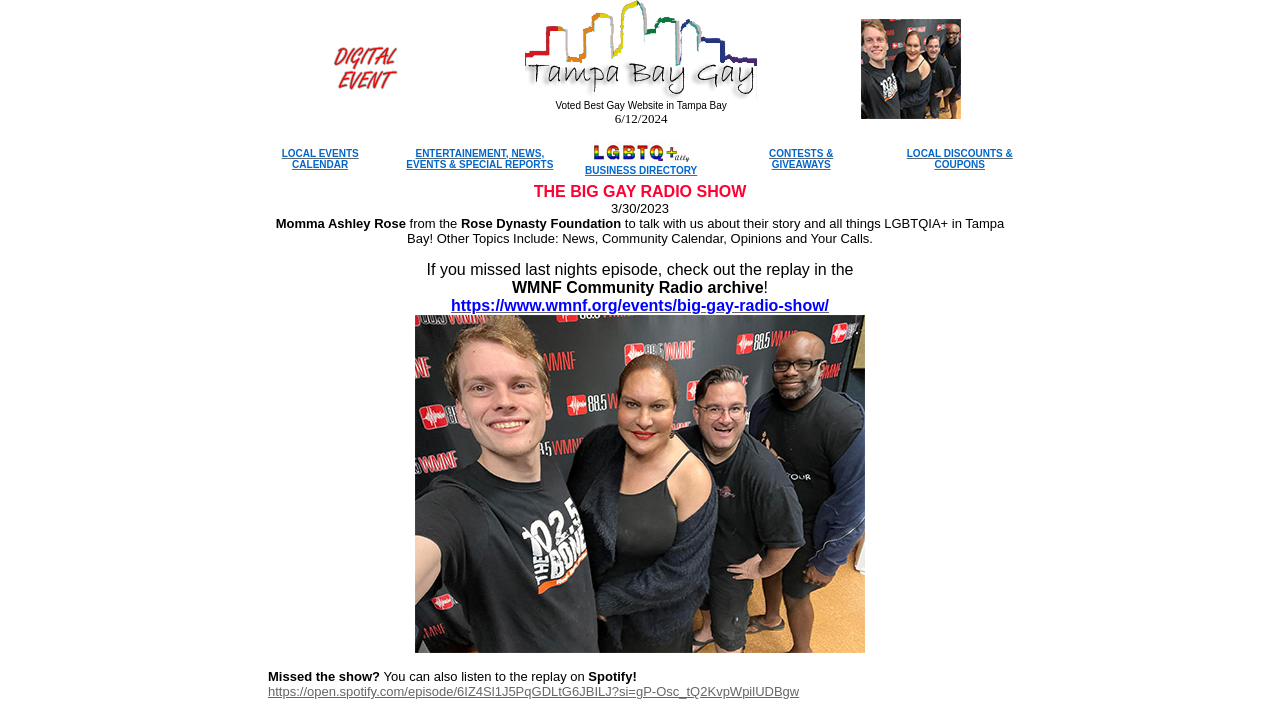Can users listen to the radio show on Spotify?
Based on the image, give a one-word or short phrase answer.

Yes